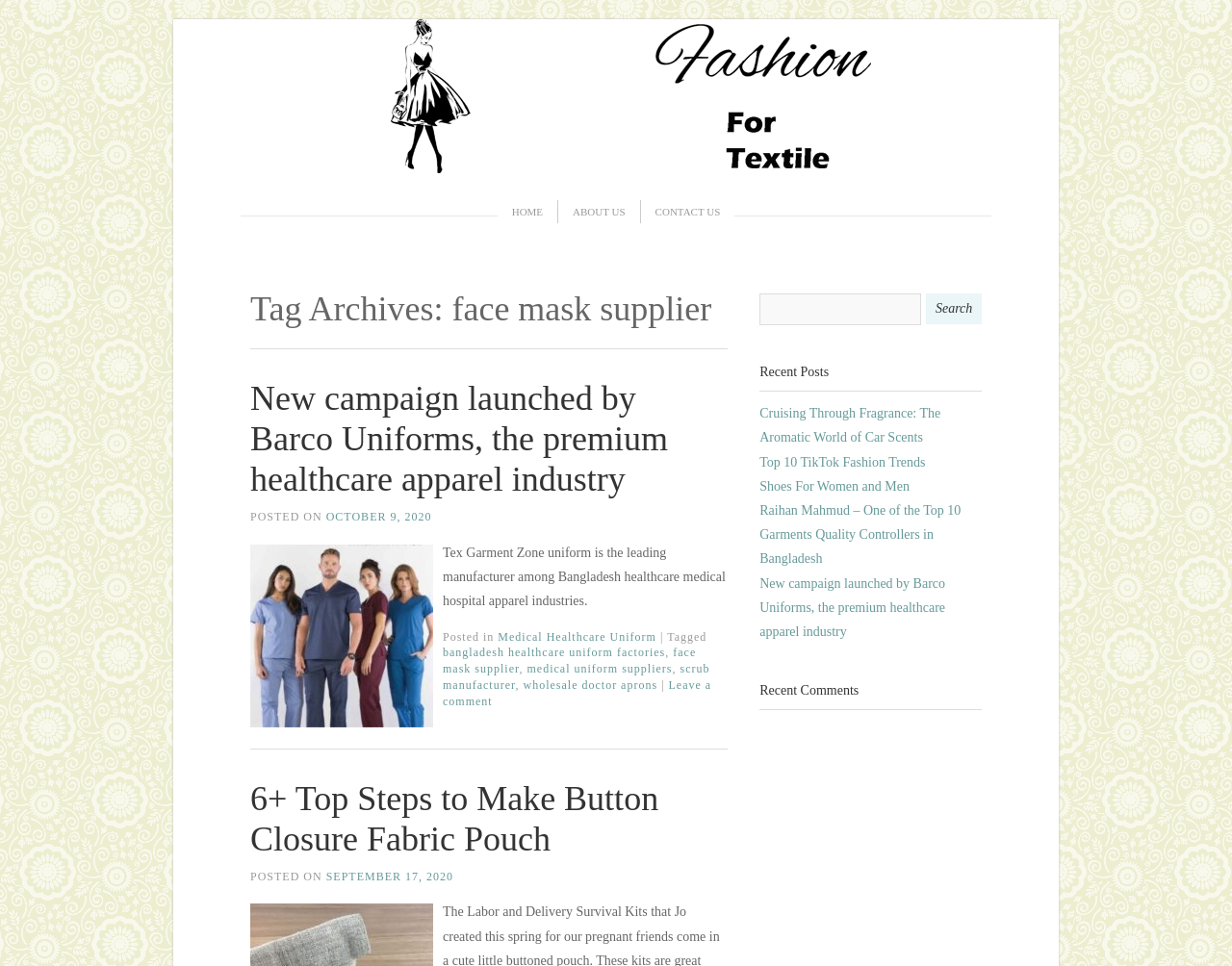Specify the bounding box coordinates (top-left x, top-left y, bottom-right x, bottom-right y) of the UI element in the screenshot that matches this description: title="Twitter"

None